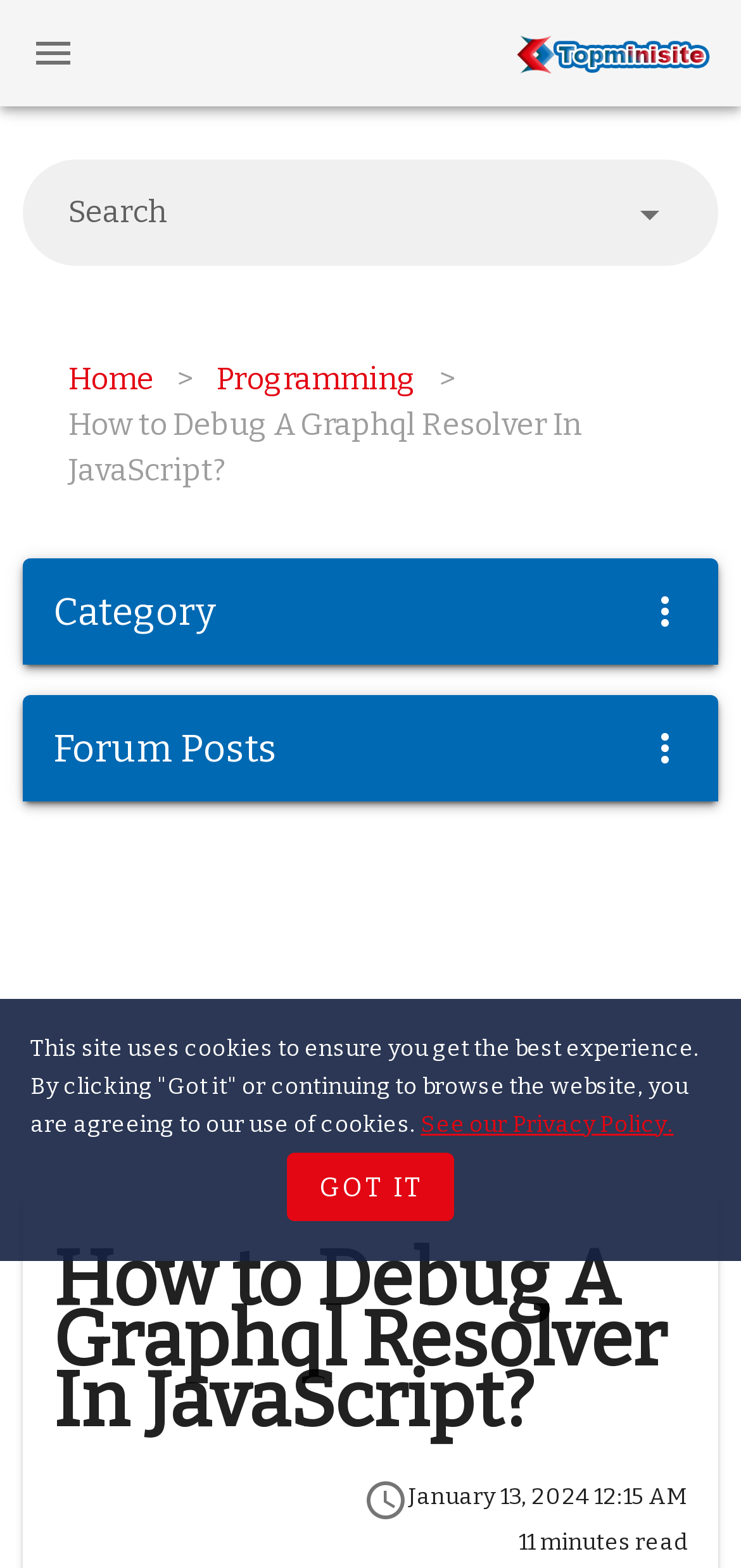Please locate the bounding box coordinates of the element that should be clicked to complete the given instruction: "access August 2019".

None